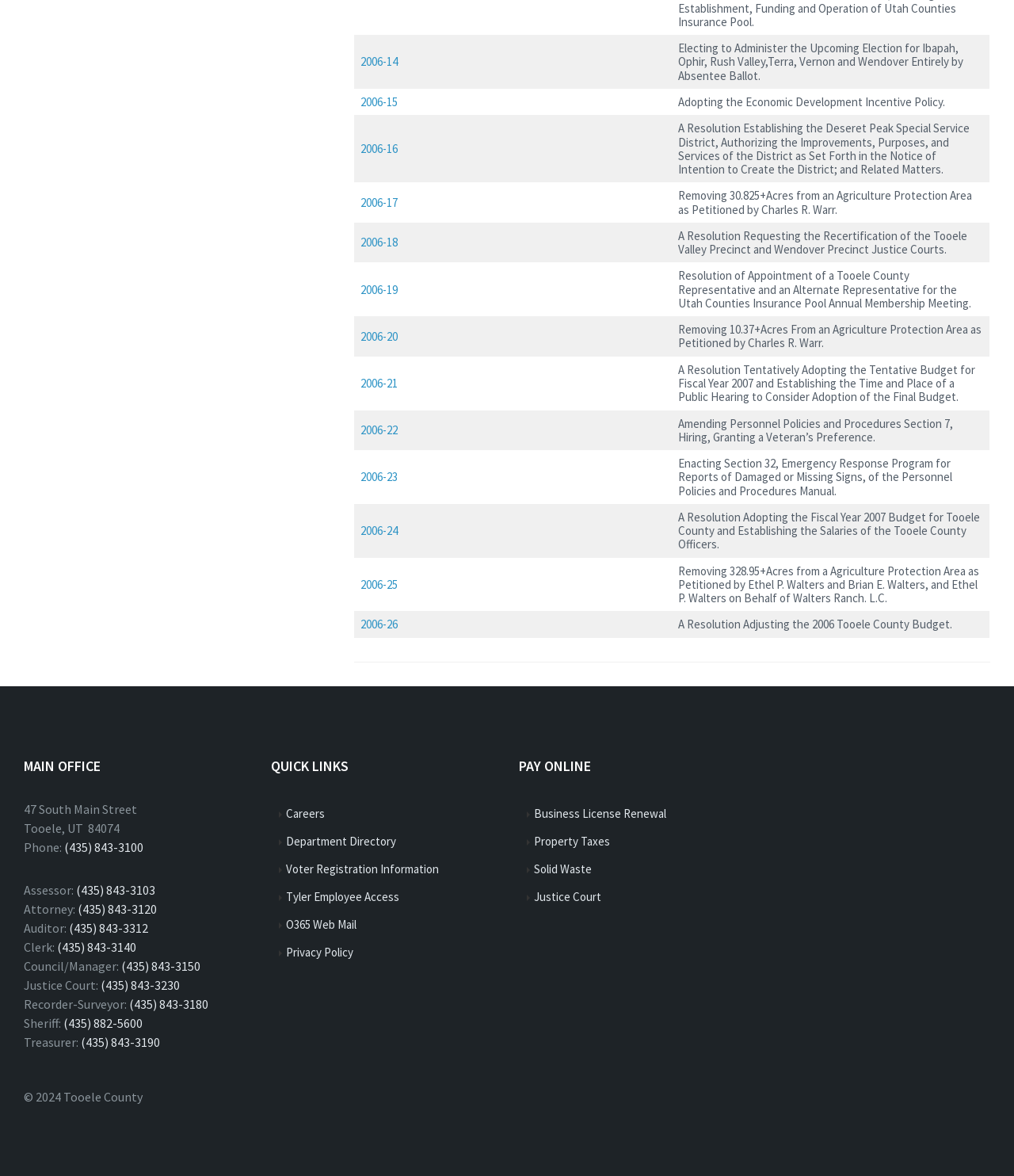What is the phone number of the Sheriff?
Please give a well-detailed answer to the question.

The phone number of the Sheriff can be found in the section labeled 'MAIN OFFICE' on the webpage, which is located at the bottom left corner of the page. The phone number is listed next to the label 'Sheriff:'.